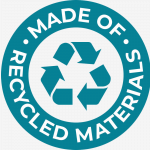What symbol is composed of three arrows forming a triangle?
Can you provide a detailed and comprehensive answer to the question?

In the center of the logo, a recognizable recycling symbol is composed of three arrows forming a triangle, which reinforces the eco-conscious practices of the company and indicates that the product it represents is made from recycled materials.